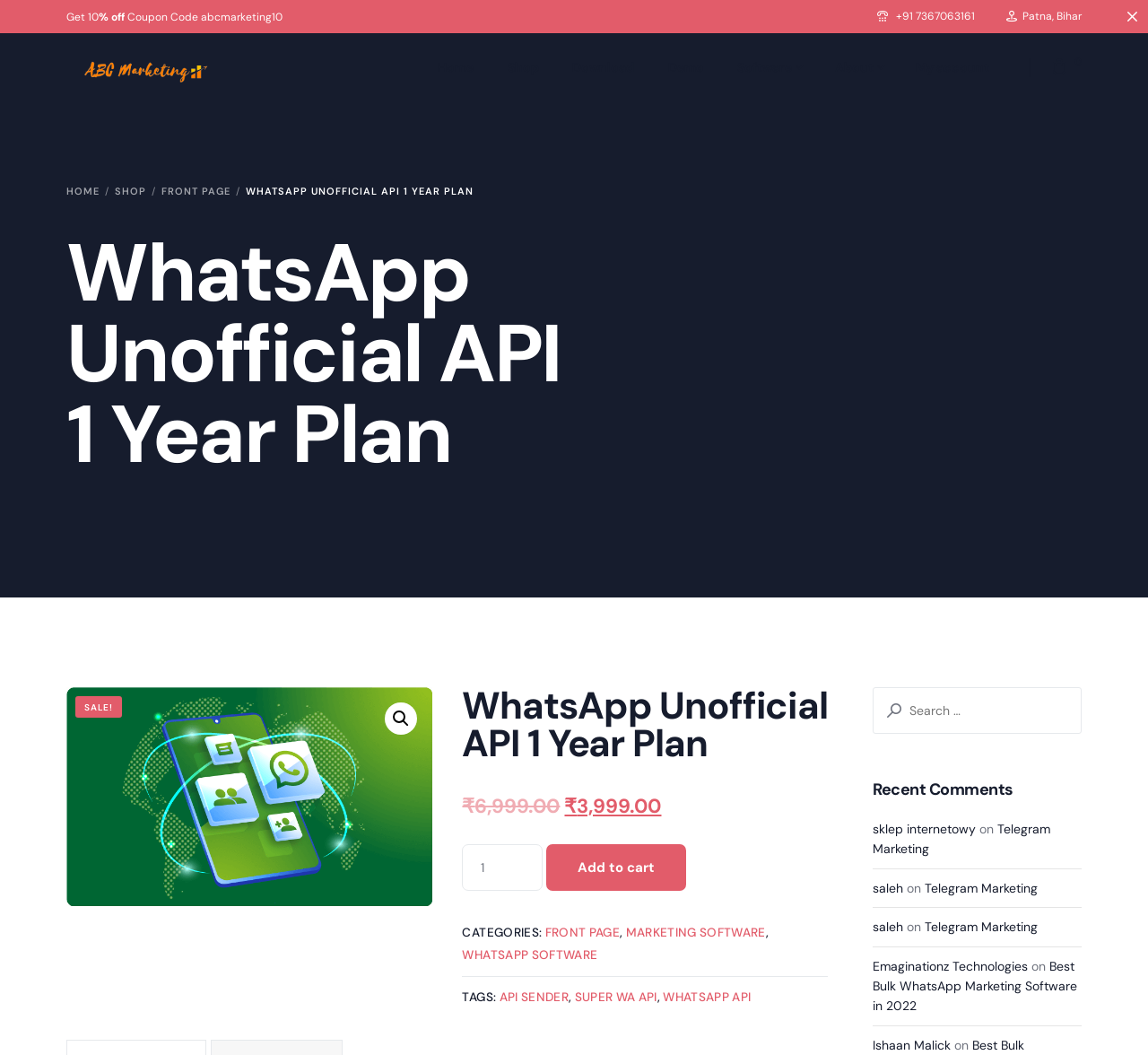Identify the main title of the webpage and generate its text content.

WhatsApp Unofficial API 1 Year Plan